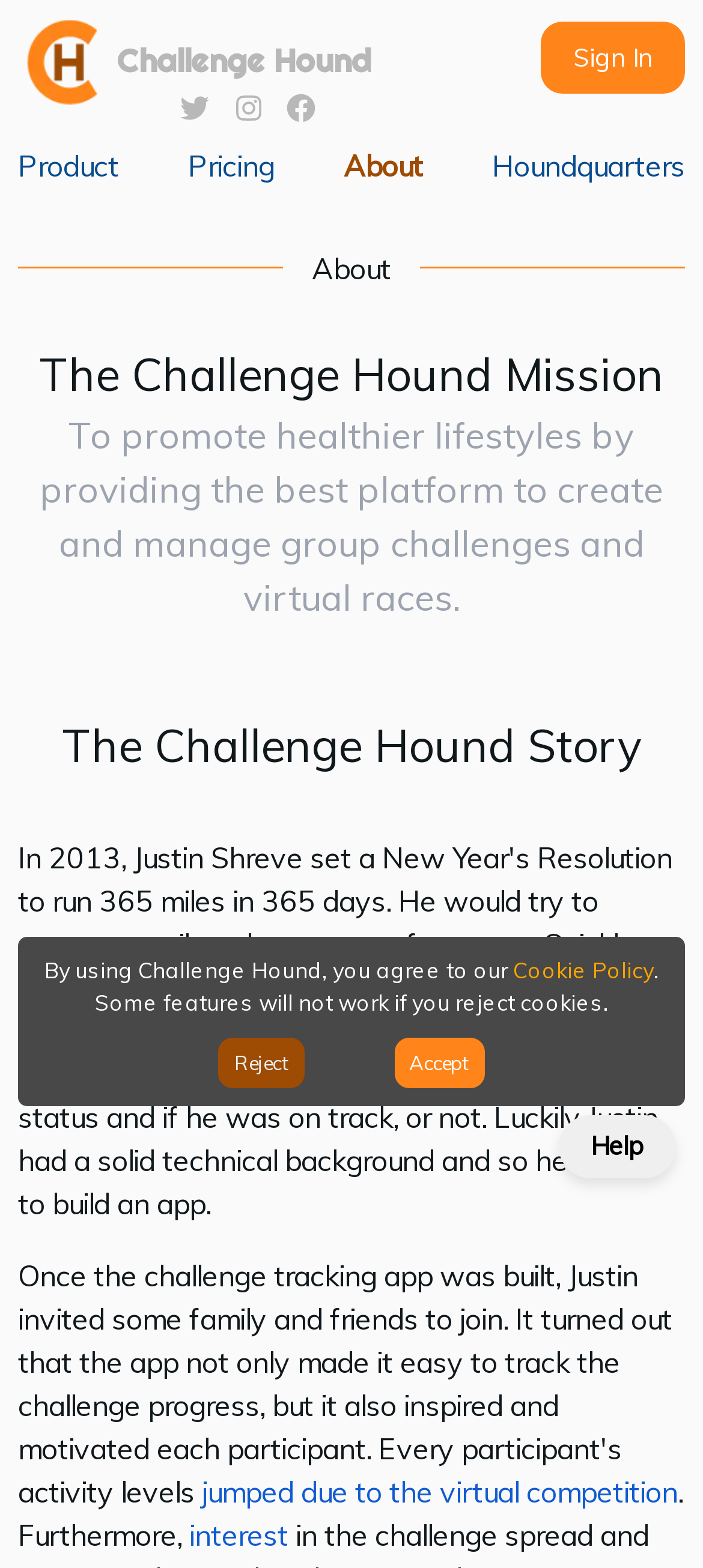Please specify the bounding box coordinates in the format (top-left x, top-left y, bottom-right x, bottom-right y), with values ranging from 0 to 1. Identify the bounding box for the UI component described as follows: Challenge Hound

[0.167, 0.025, 0.528, 0.051]